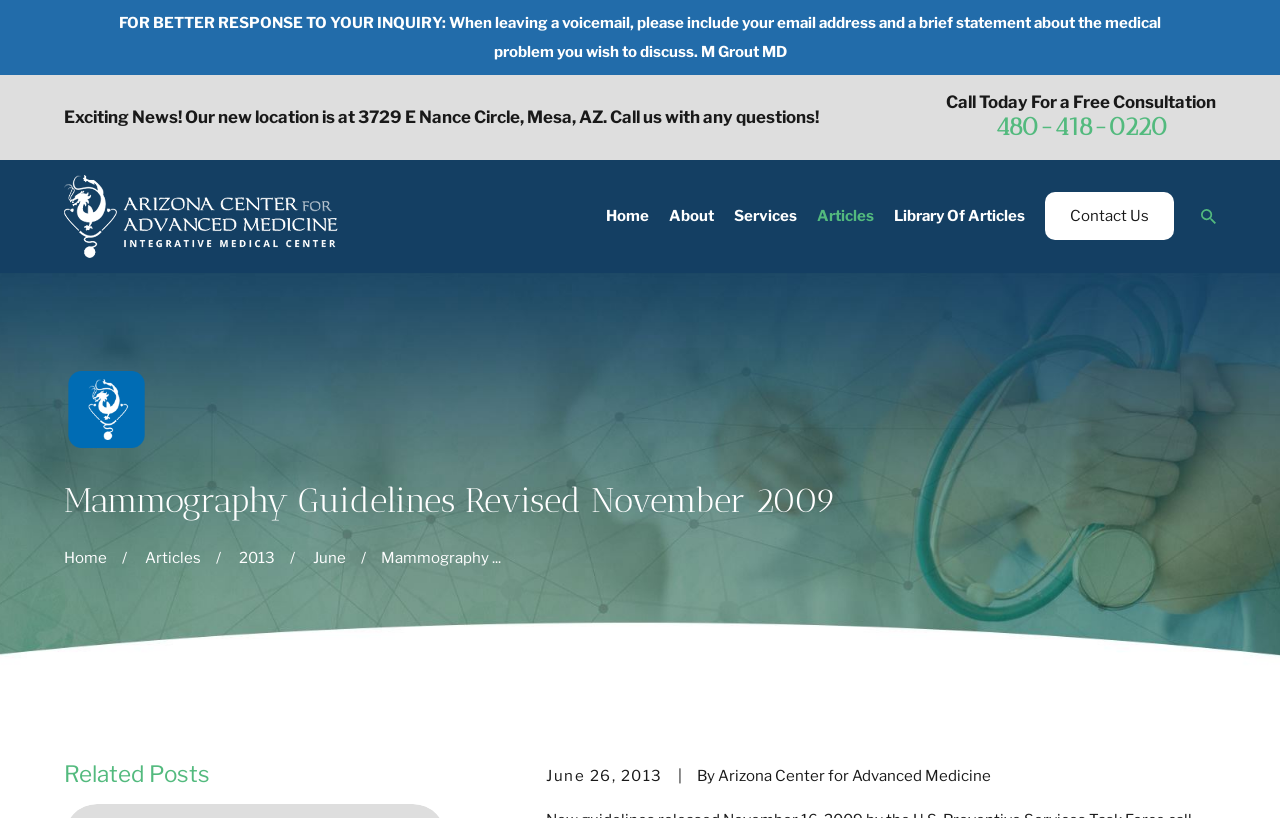What is the name of the medical center? Please answer the question using a single word or phrase based on the image.

Arizona Center for Advanced Medicine